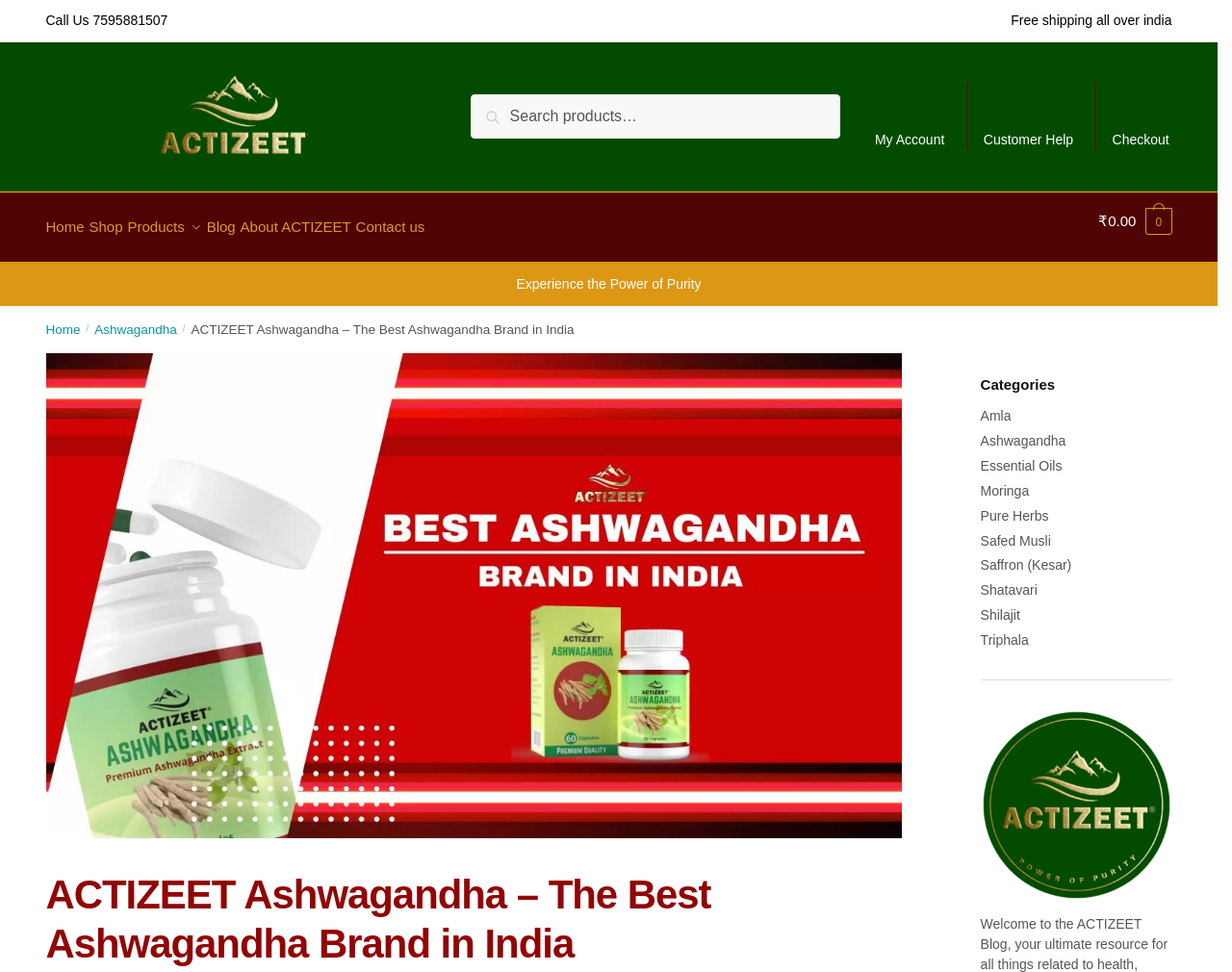What is the brand name of the Ashwagandha product?
Use the information from the screenshot to give a comprehensive response to the question.

I found the brand name by looking at the image element with the text 'ACTIZEET' at the top of the webpage, and also by looking at the link element with the text 'ACTIZEET Ashwagandha – The Best Ashwagandha Brand in India'.